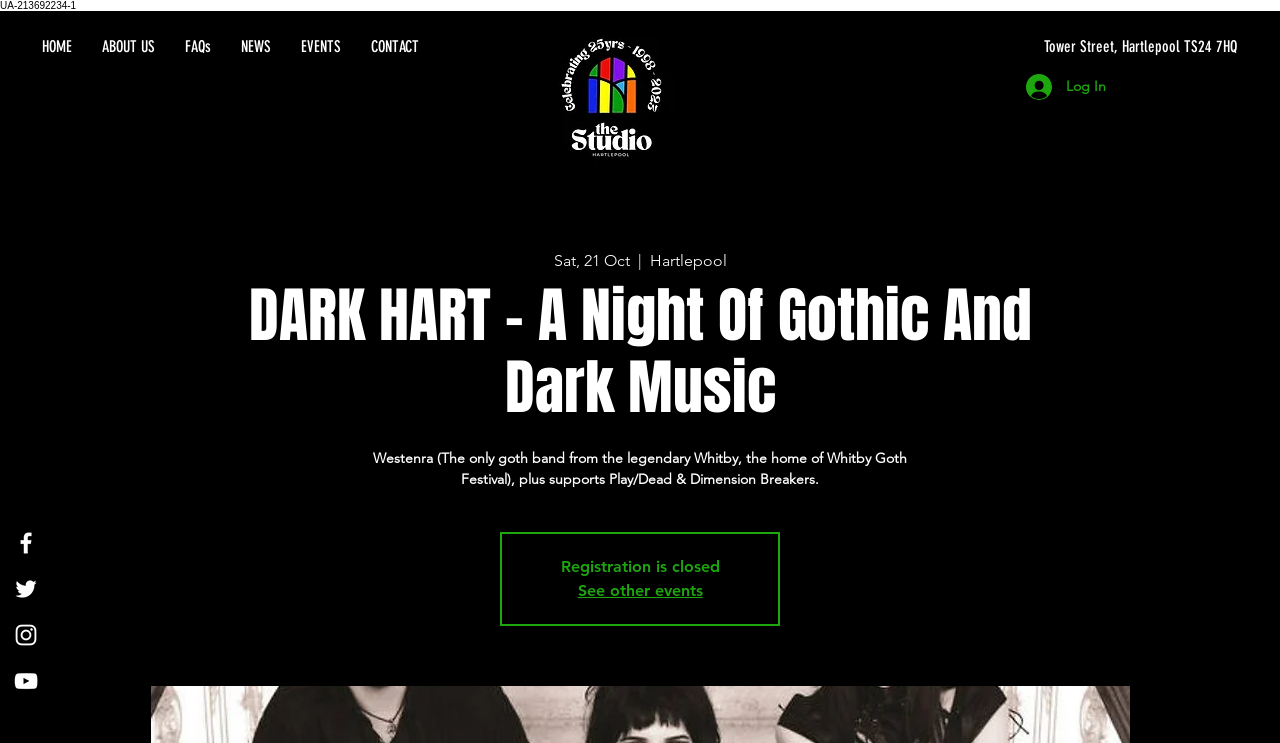Find the main header of the webpage and produce its text content.

DARK HART - A Night Of Gothic And Dark Music